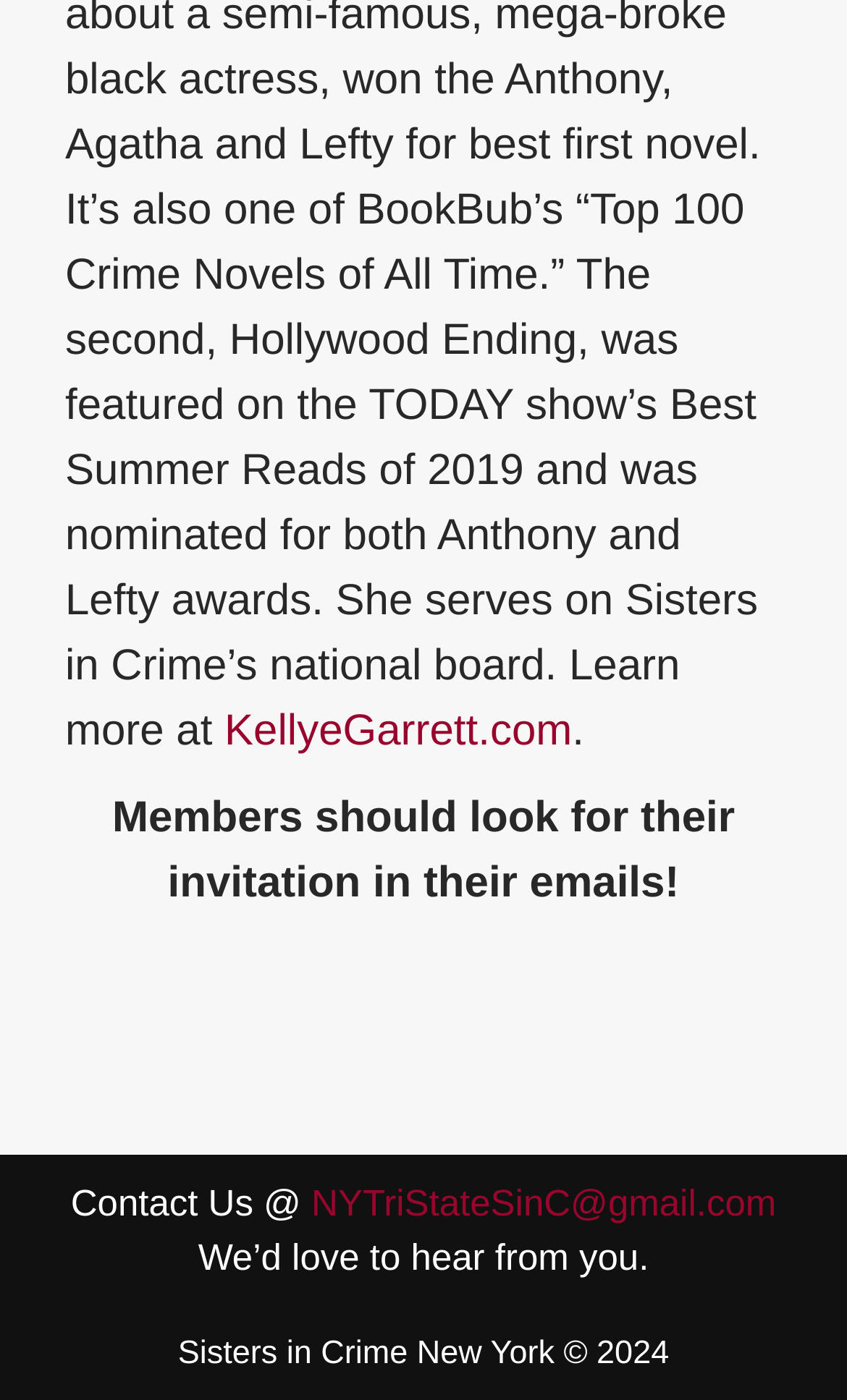What should members look for in their emails?
Please give a detailed and thorough answer to the question, covering all relevant points.

I found this information by looking at the text that says 'Members should look for their invitation in their emails!'.